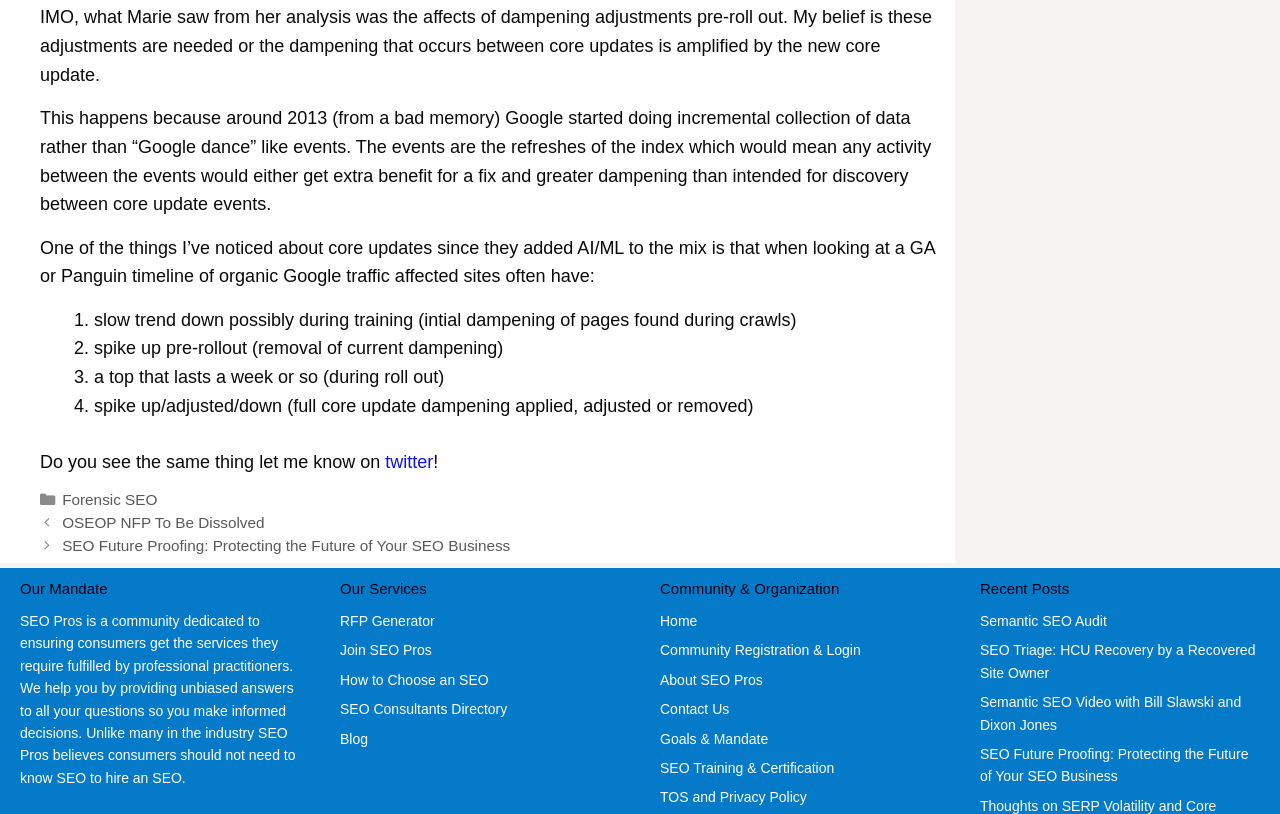What is the purpose of SEO Pros?
Provide an in-depth and detailed answer to the question.

Based on the webpage content, specifically the 'Our Mandate' section, SEO Pros is a community dedicated to ensuring consumers get the services they require fulfilled by professional practitioners. This implies that the purpose of SEO Pros is to connect consumers with professional SEO service providers.